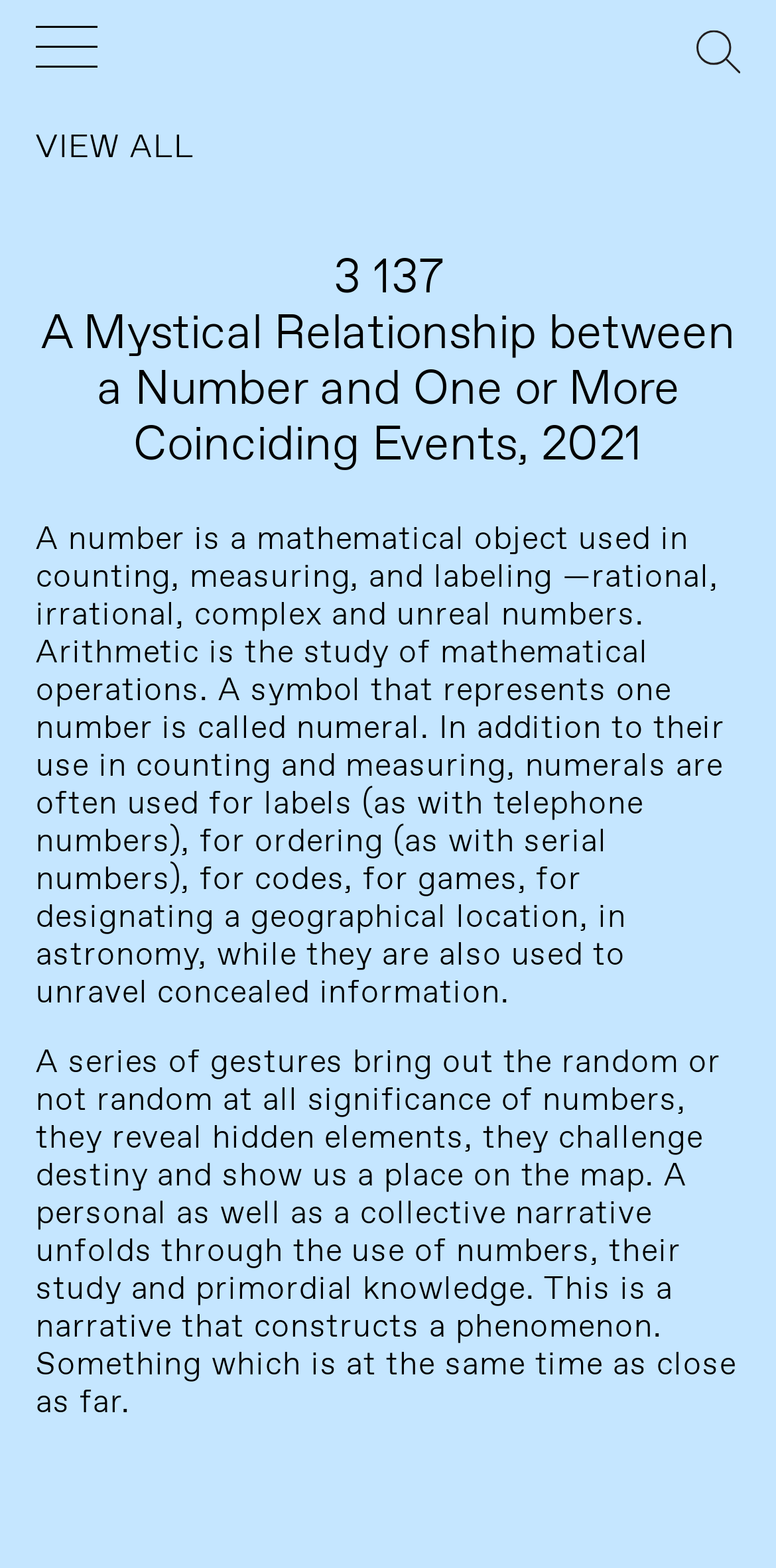Construct a thorough caption encompassing all aspects of the webpage.

This webpage is about the "3 137 – Kerenidis Pepe Collection". At the top, there is a heading with the title "3 137 A Mystical Relationship between a Number and One or More Coinciding Events, 2021". Below the title, there is a large figure that spans almost the entire width of the page.

On the top-left corner, there is a search bar with a heading "Search:" and a searchbox where users can input their queries. Next to the search bar, there is a button with an image. On the top-right corner, there is another button with an image.

Above the figure, there is a link "VIEW ALL" on the left side. On the right side, there is an image. Below the figure, there are two paragraphs of text. The first paragraph discusses the concept of numbers, their use in counting, measuring, and labeling, and their significance in various fields. The second paragraph talks about how a series of gestures can reveal the significance of numbers and construct a narrative.

At the bottom of the page, there is a footer section with three lines of text. The first line has a slash symbol, the second line has the number "6", and the third line has a description of the image, including the photographer's name.

There are also two buttons with images on the left and right sides of the page, near the middle. These buttons are likely used for navigation.